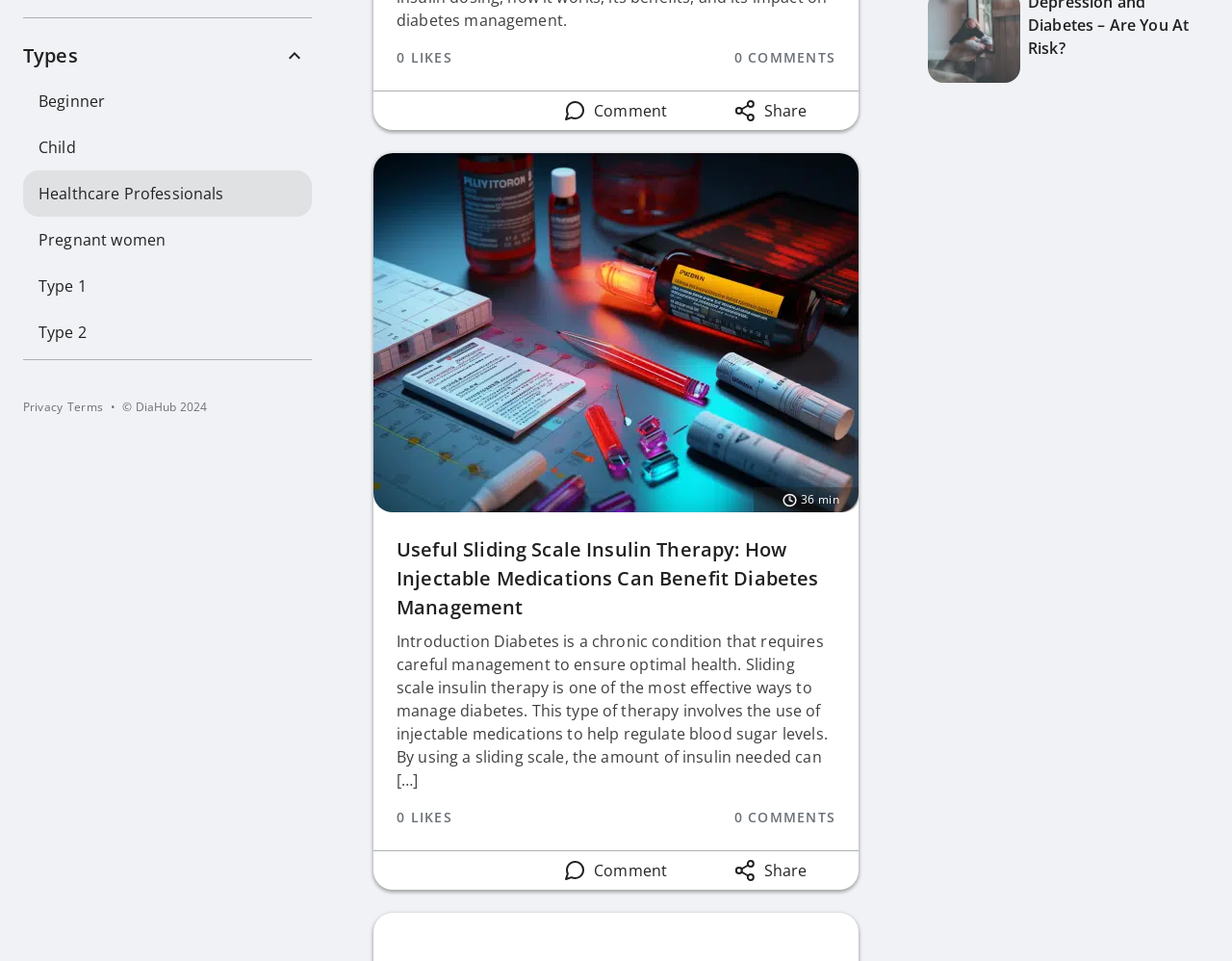Locate the bounding box of the UI element described in the following text: "Comment".

[0.446, 0.095, 0.553, 0.135]